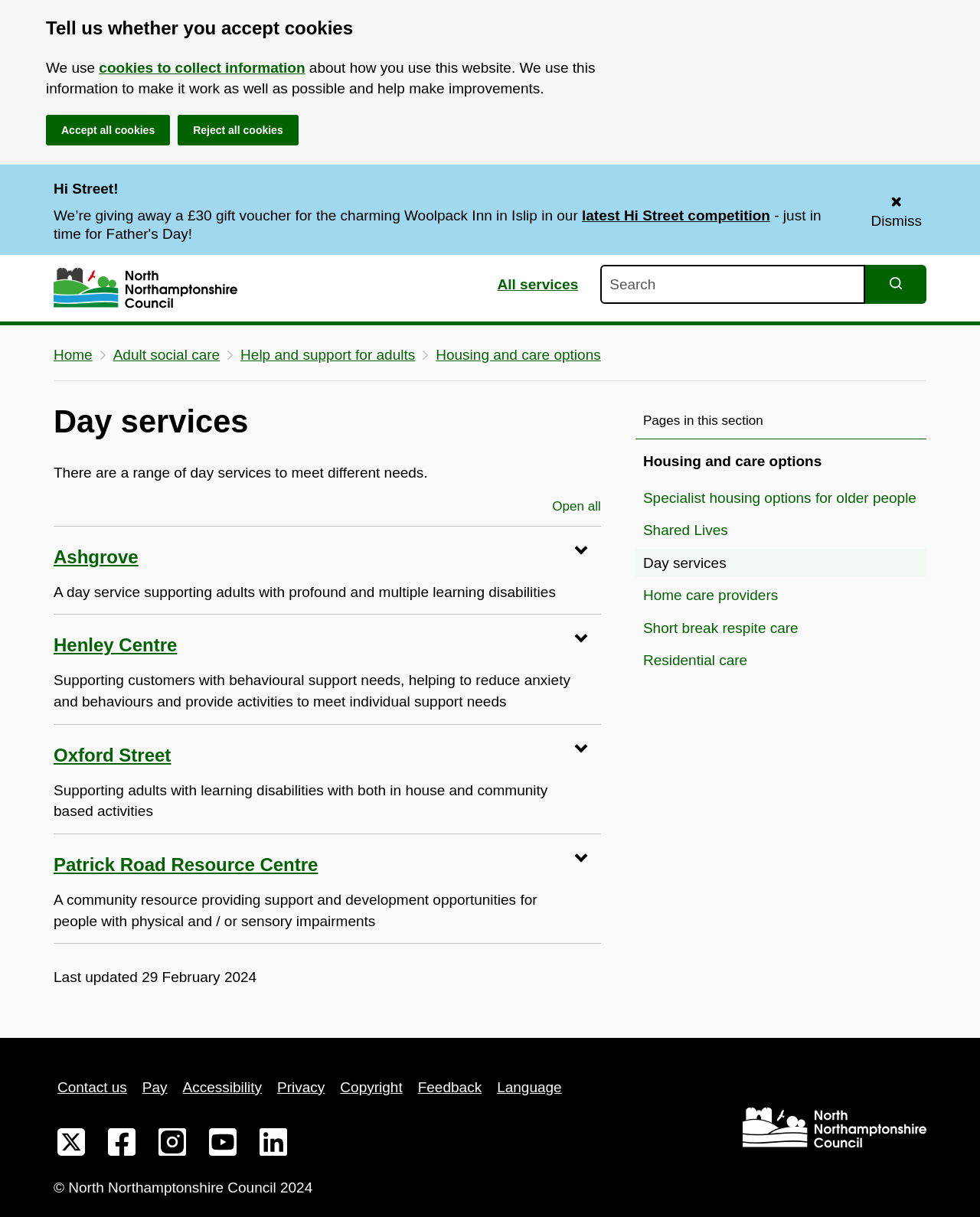Refer to the image and answer the question with as much detail as possible: What is the name of the council?

The name of the council is mentioned at the bottom of the webpage, which is North Northamptonshire Council. This information is provided to identify the organization responsible for the webpage and its content.